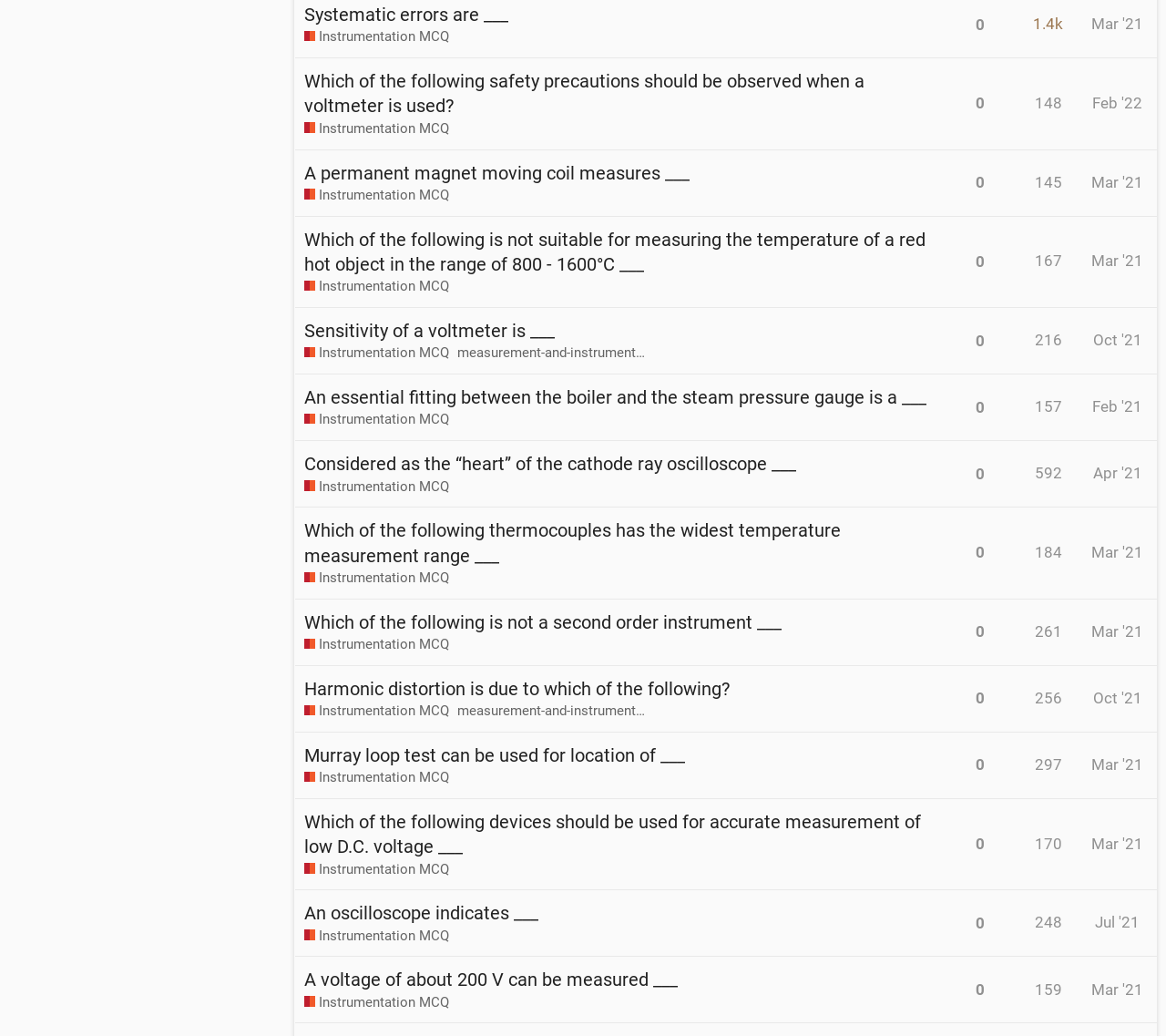How many replies does the second question have?
Please answer the question with a detailed and comprehensive explanation.

The second question has 0 replies, as indicated by the button 'This topic has 0 replies' next to the question.